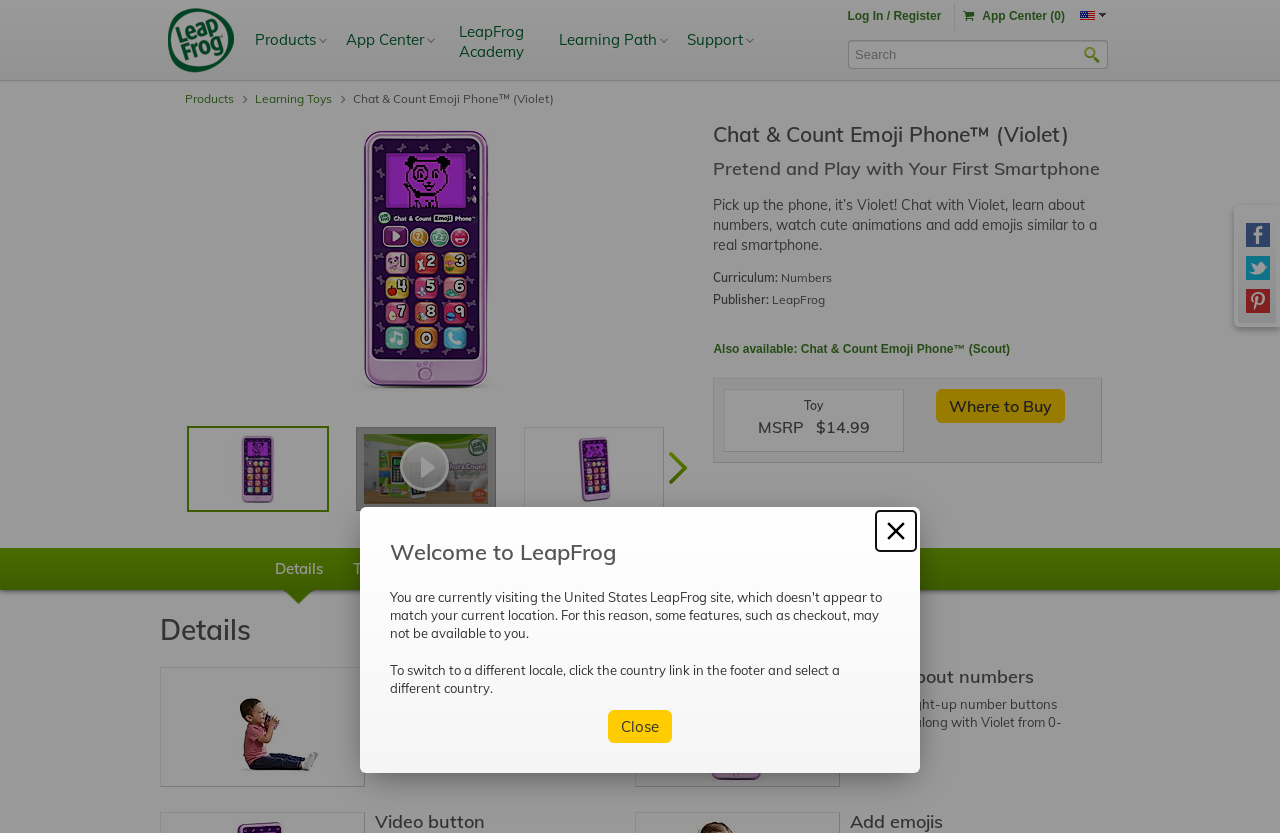Please determine the bounding box coordinates for the UI element described here. Use the format (top-left x, top-left y, bottom-right x, bottom-right y) with values bounded between 0 and 1: High Visibility Version

None